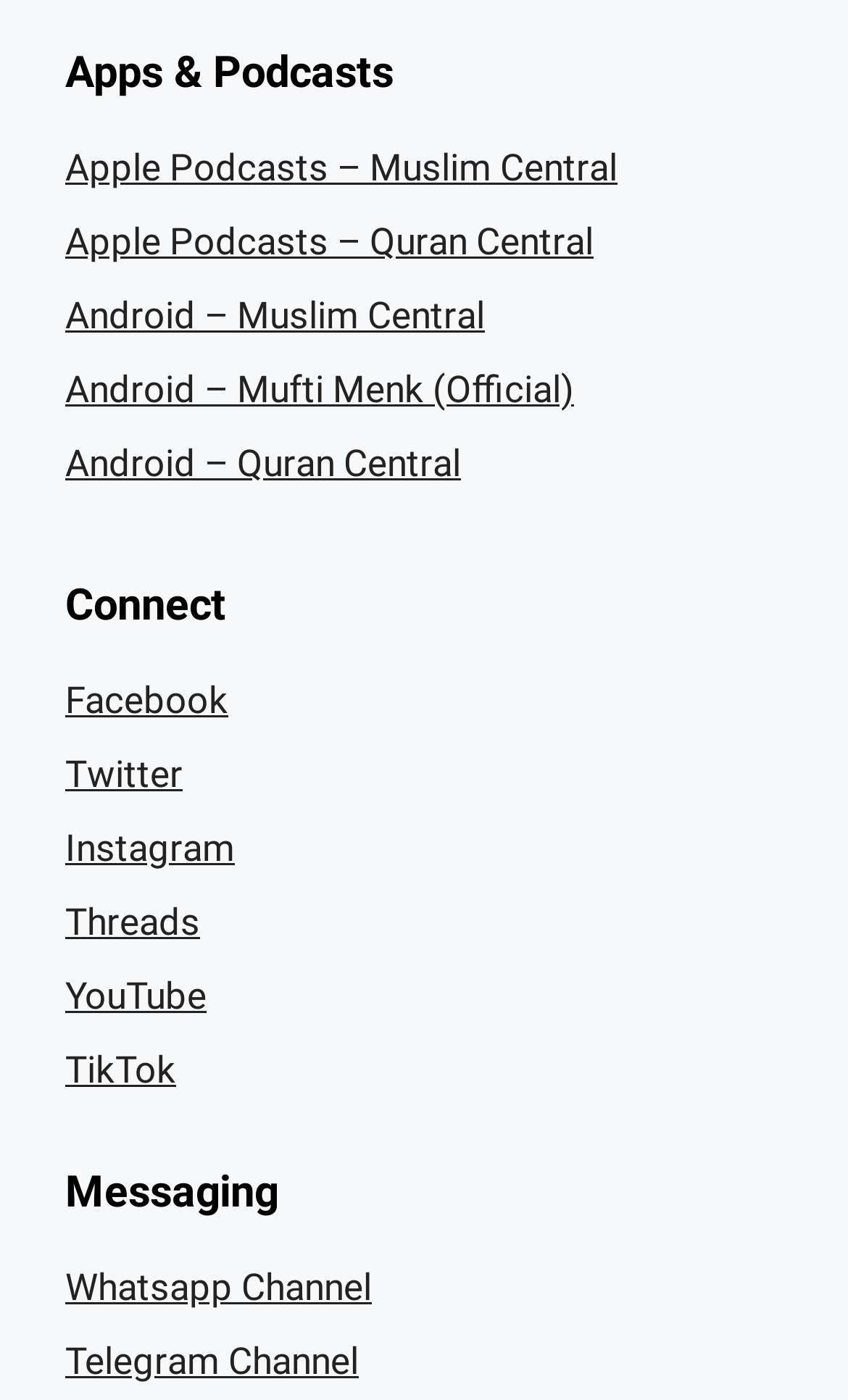Please specify the bounding box coordinates of the clickable region necessary for completing the following instruction: "Watch on YouTube". The coordinates must consist of four float numbers between 0 and 1, i.e., [left, top, right, bottom].

[0.077, 0.696, 0.244, 0.727]